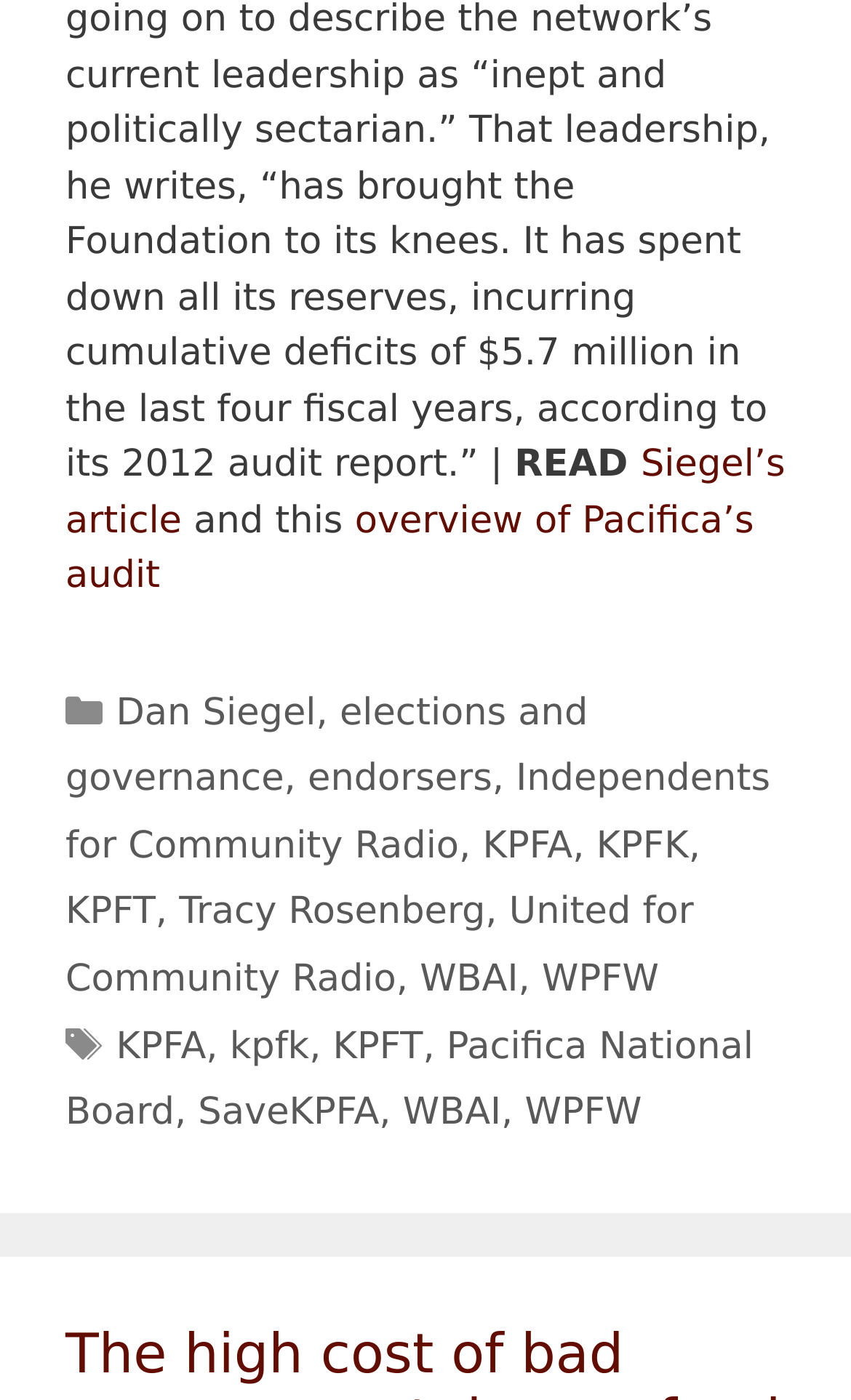Given the element description: "Independents for Community Radio", predict the bounding box coordinates of this UI element. The coordinates must be four float numbers between 0 and 1, given as [left, top, right, bottom].

[0.077, 0.541, 0.905, 0.62]